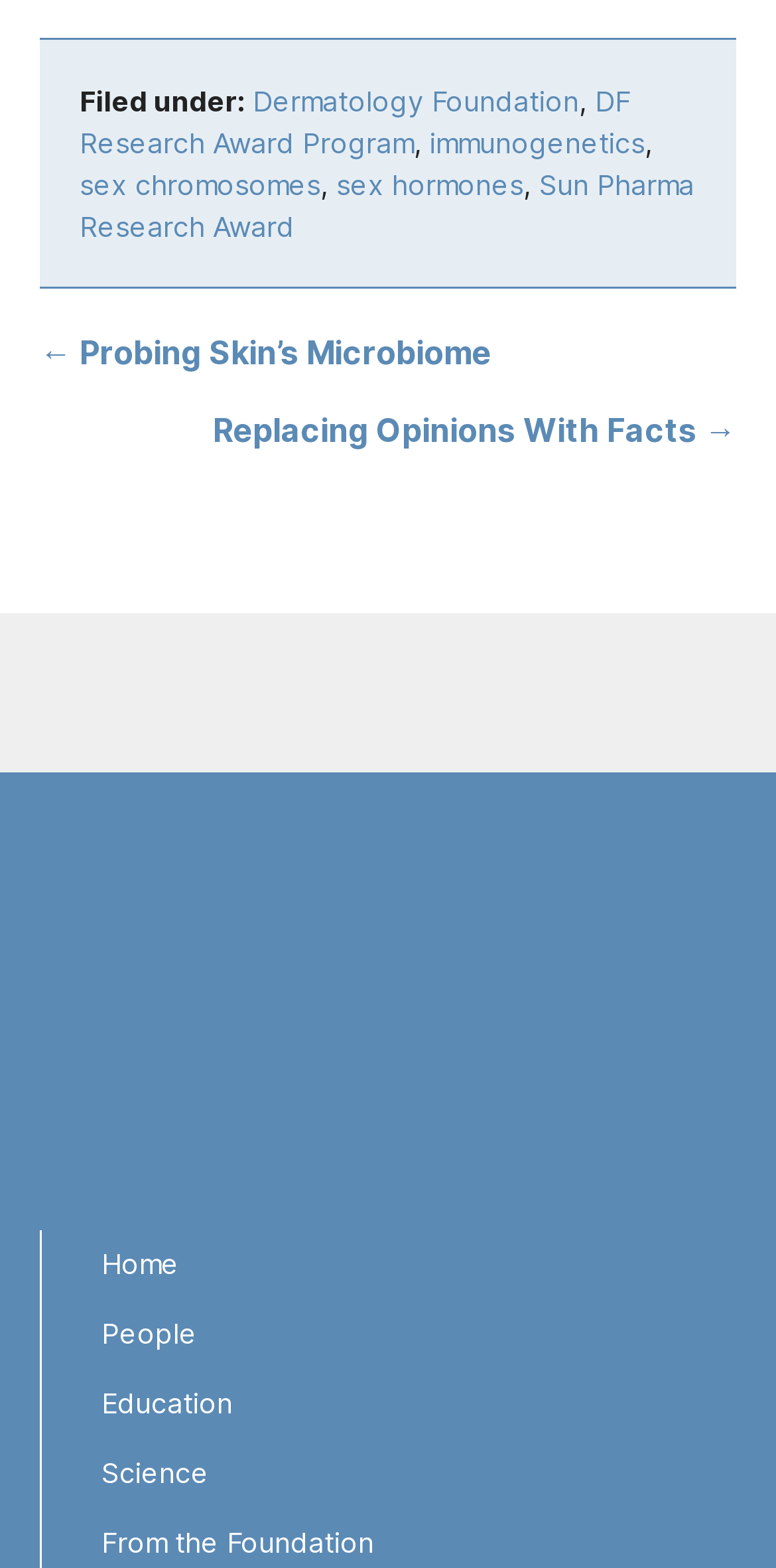Please provide a short answer using a single word or phrase for the question:
How many links are there under 'Filed under:'?

4